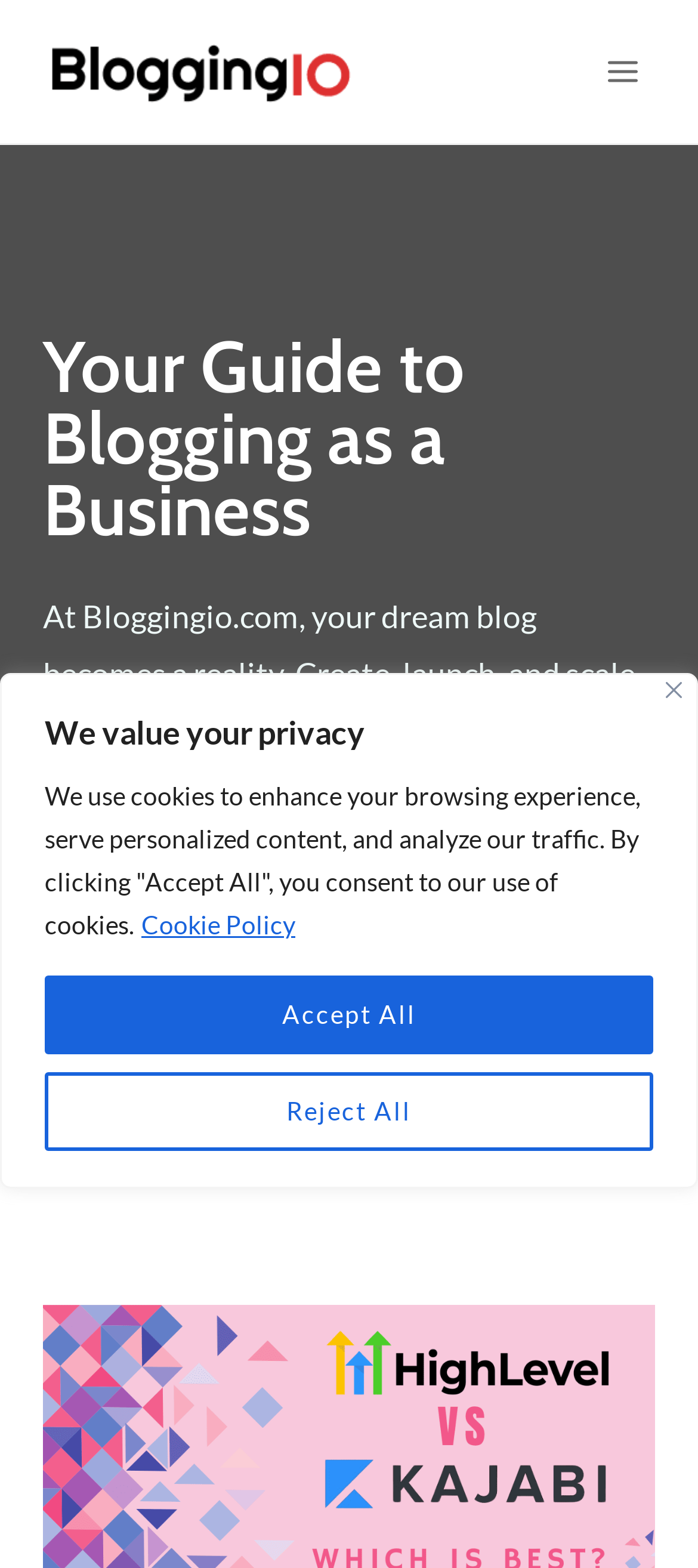Provide a brief response to the question below using one word or phrase:
What is the tone of the webpage?

Inviting